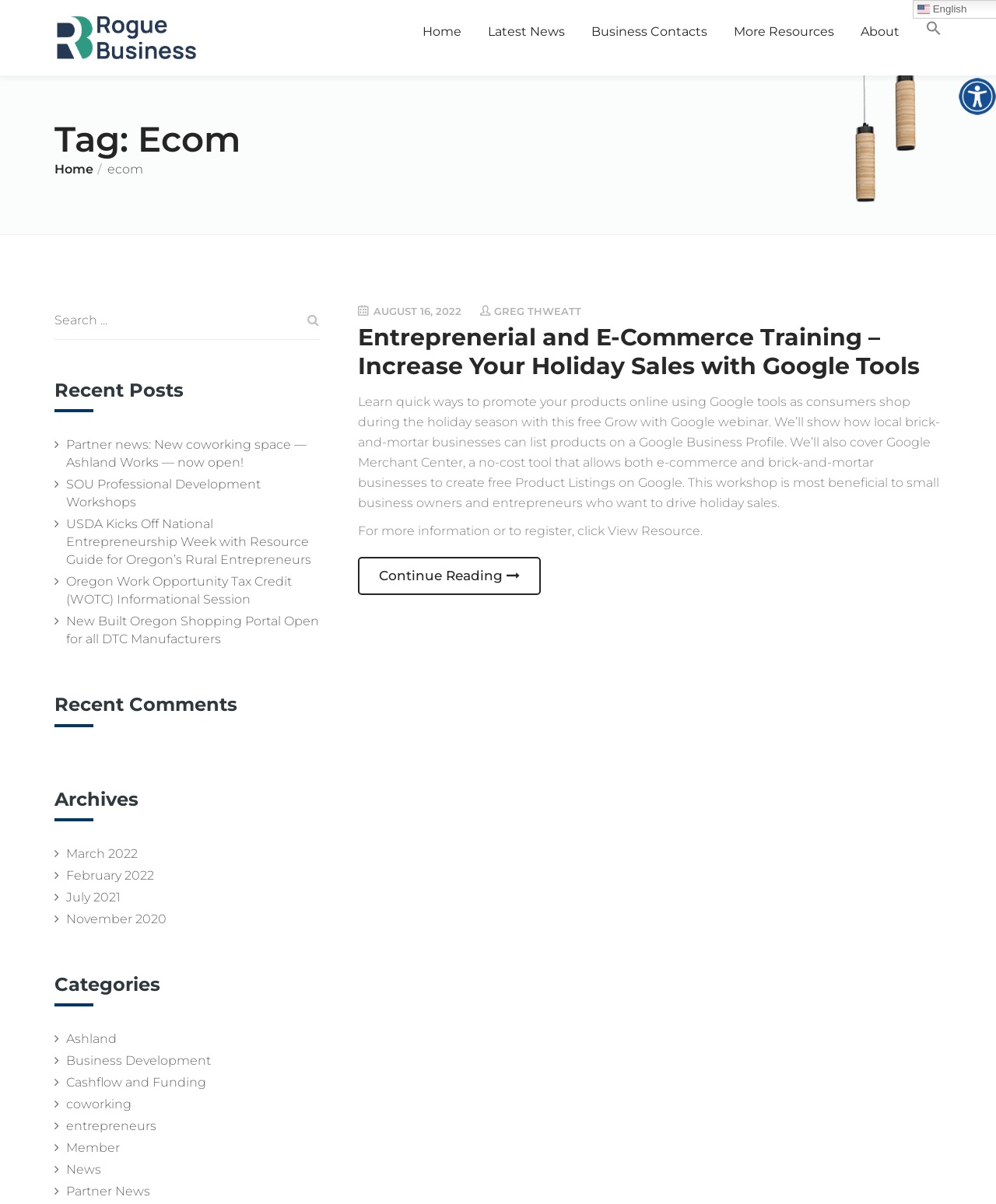From the webpage screenshot, predict the bounding box of the UI element that matches this description: "Greg Thweatt".

[0.496, 0.253, 0.584, 0.264]